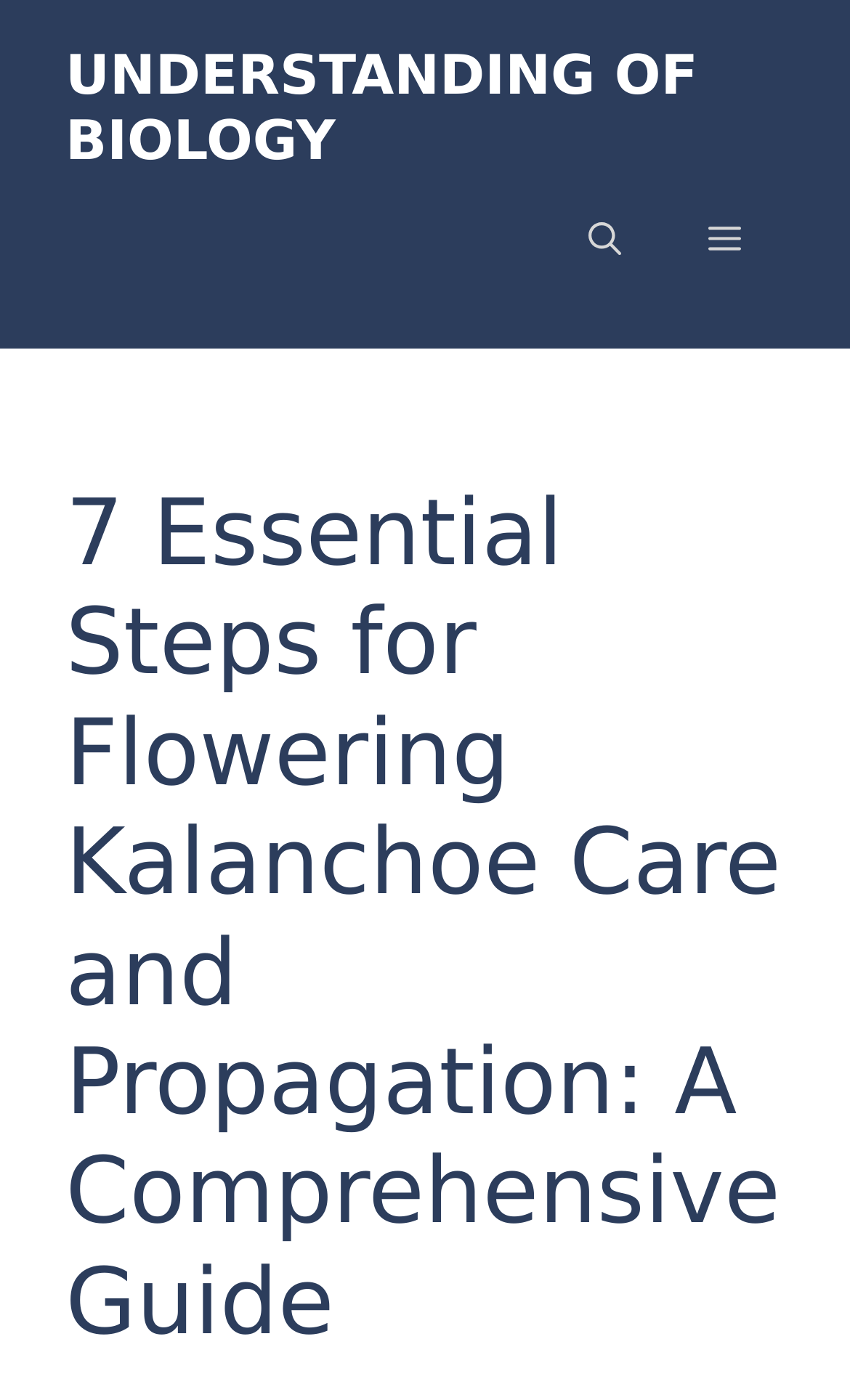Please provide a brief answer to the question using only one word or phrase: 
What is the purpose of the 'Menu' button?

To open a slideout menu